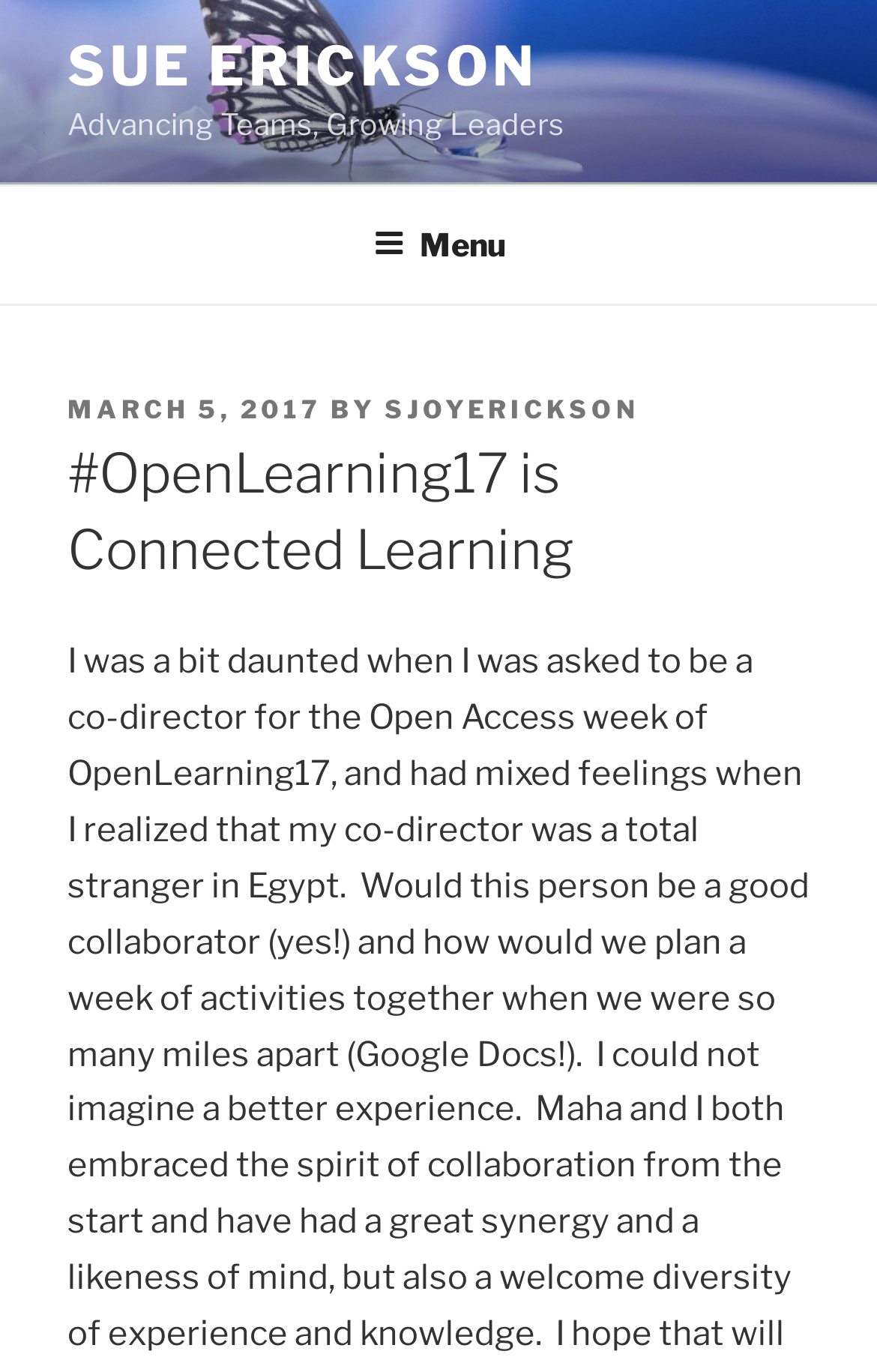What is the title of the post?
Can you offer a detailed and complete answer to this question?

I found the answer by looking at the heading element with the text '#OpenLearning17 is Connected Learning' which is located below the 'BY' static text.